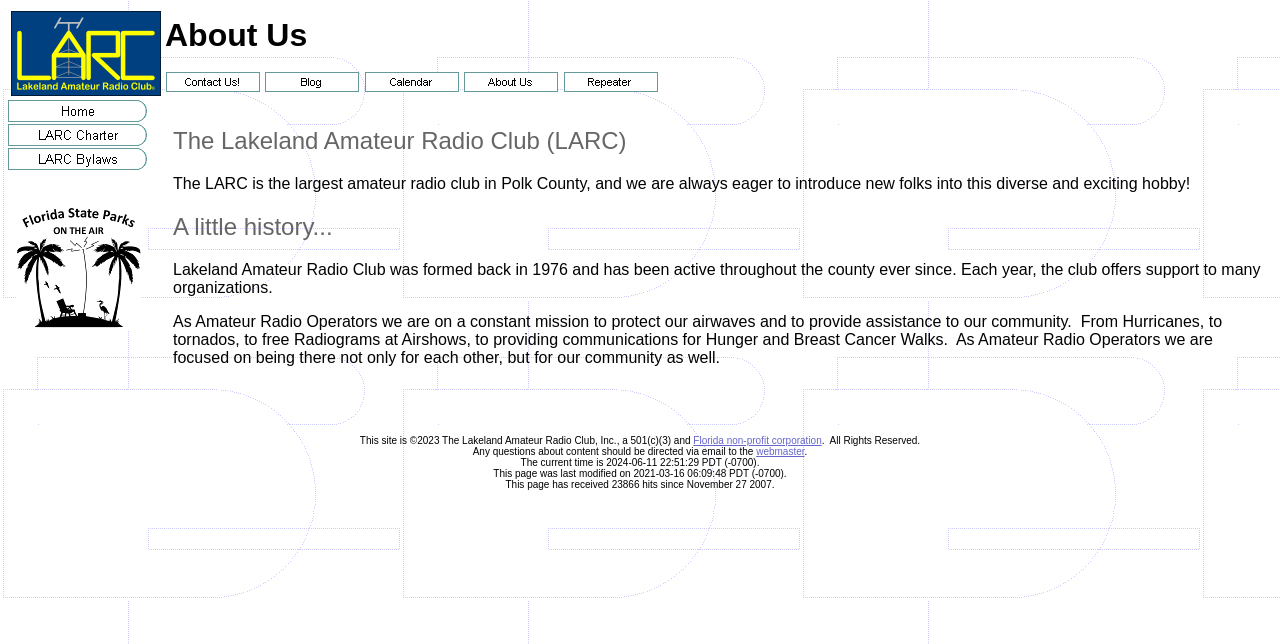How many hits has the webpage received?
Give a detailed and exhaustive answer to the question.

I found the answer by looking at the text in the third table, which says 'This page has received 23866 hits since November 27 2007.' This suggests that the webpage has received 23866 hits.